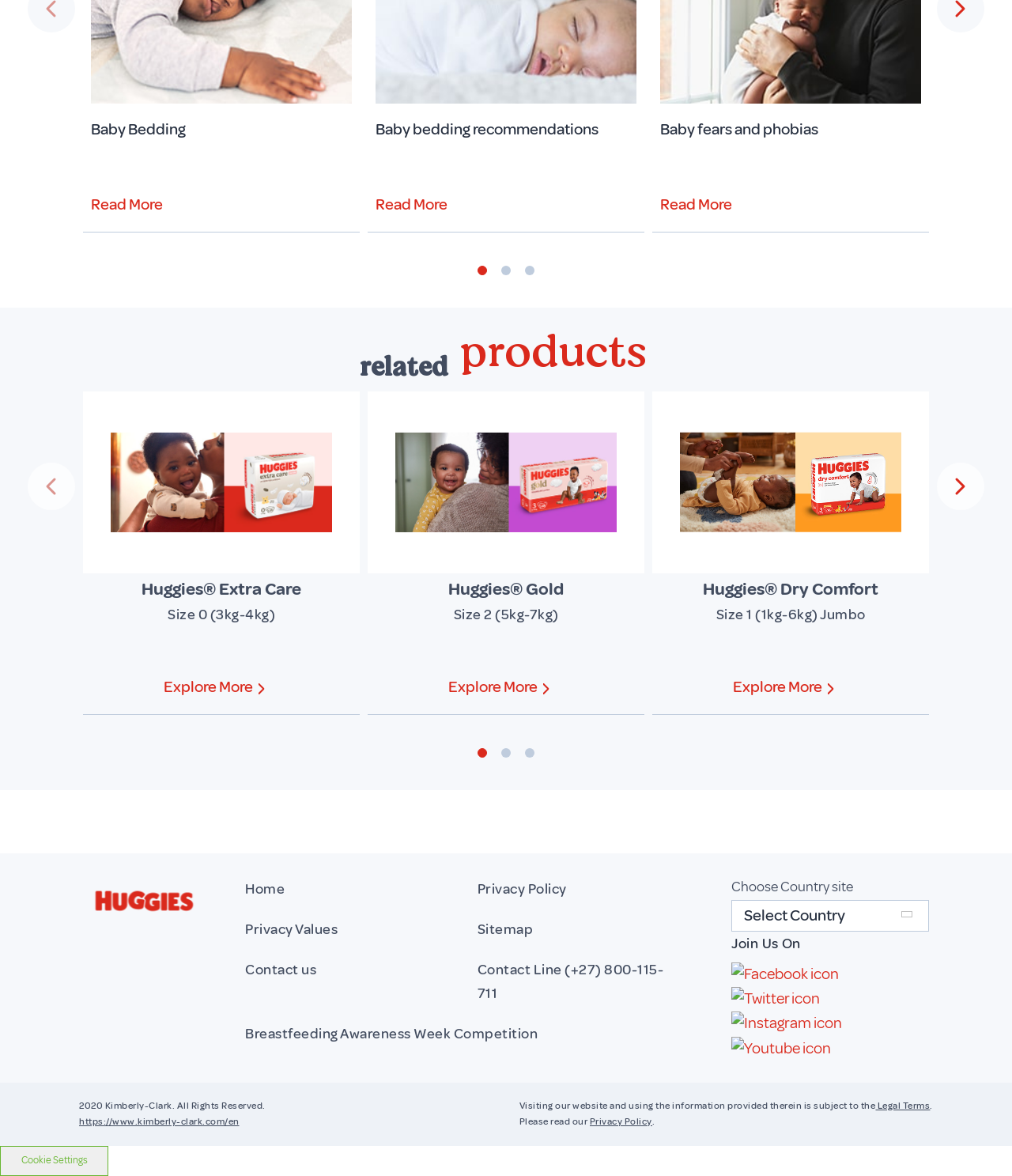Please provide the bounding box coordinates in the format (top-left x, top-left y, bottom-right x, bottom-right y). Remember, all values are floating point numbers between 0 and 1. What is the bounding box coordinate of the region described as: HOME

None